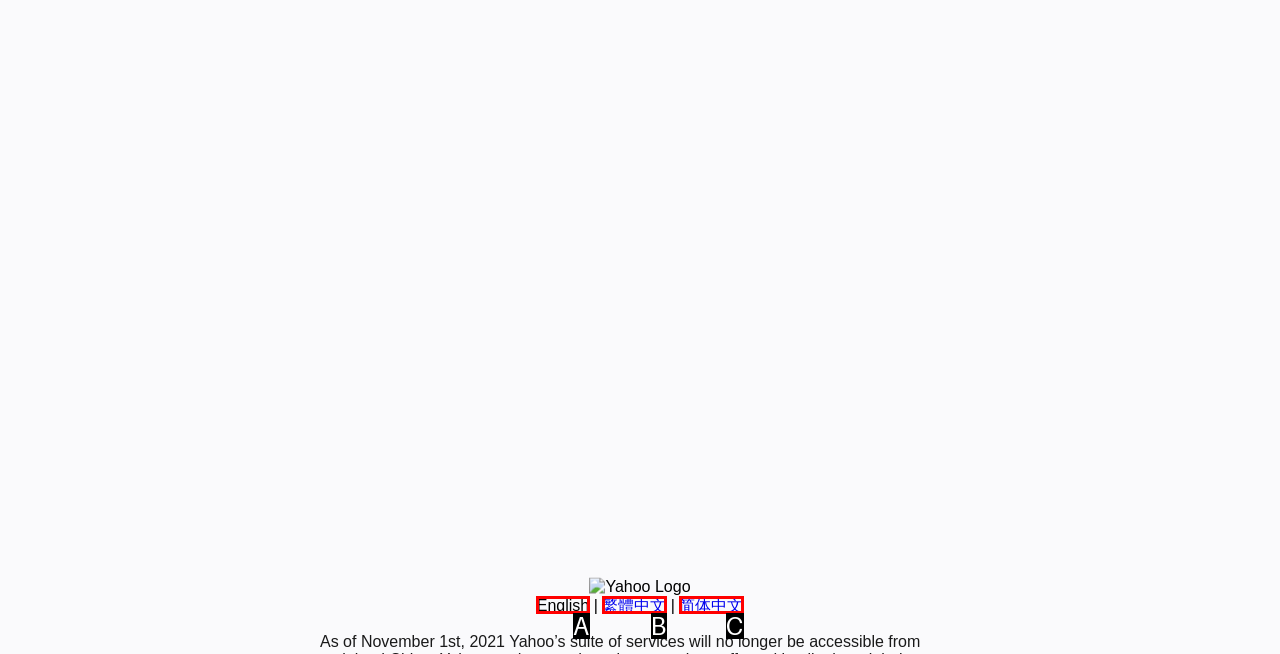Using the provided description: 简体中文, select the HTML element that corresponds to it. Indicate your choice with the option's letter.

C